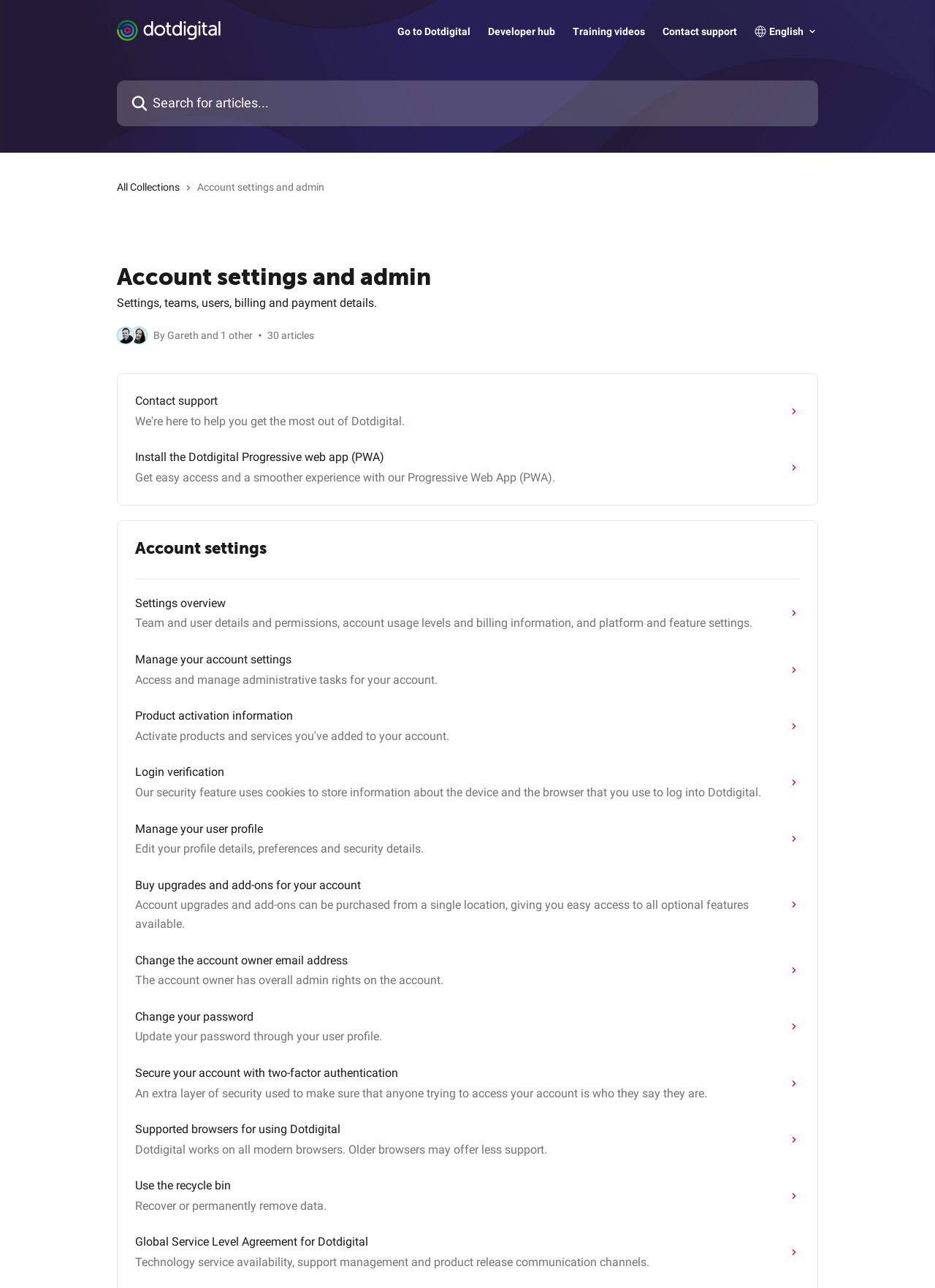What is the purpose of the 'Secure your account with two-factor authentication' link? Observe the screenshot and provide a one-word or short phrase answer.

Add an extra layer of security